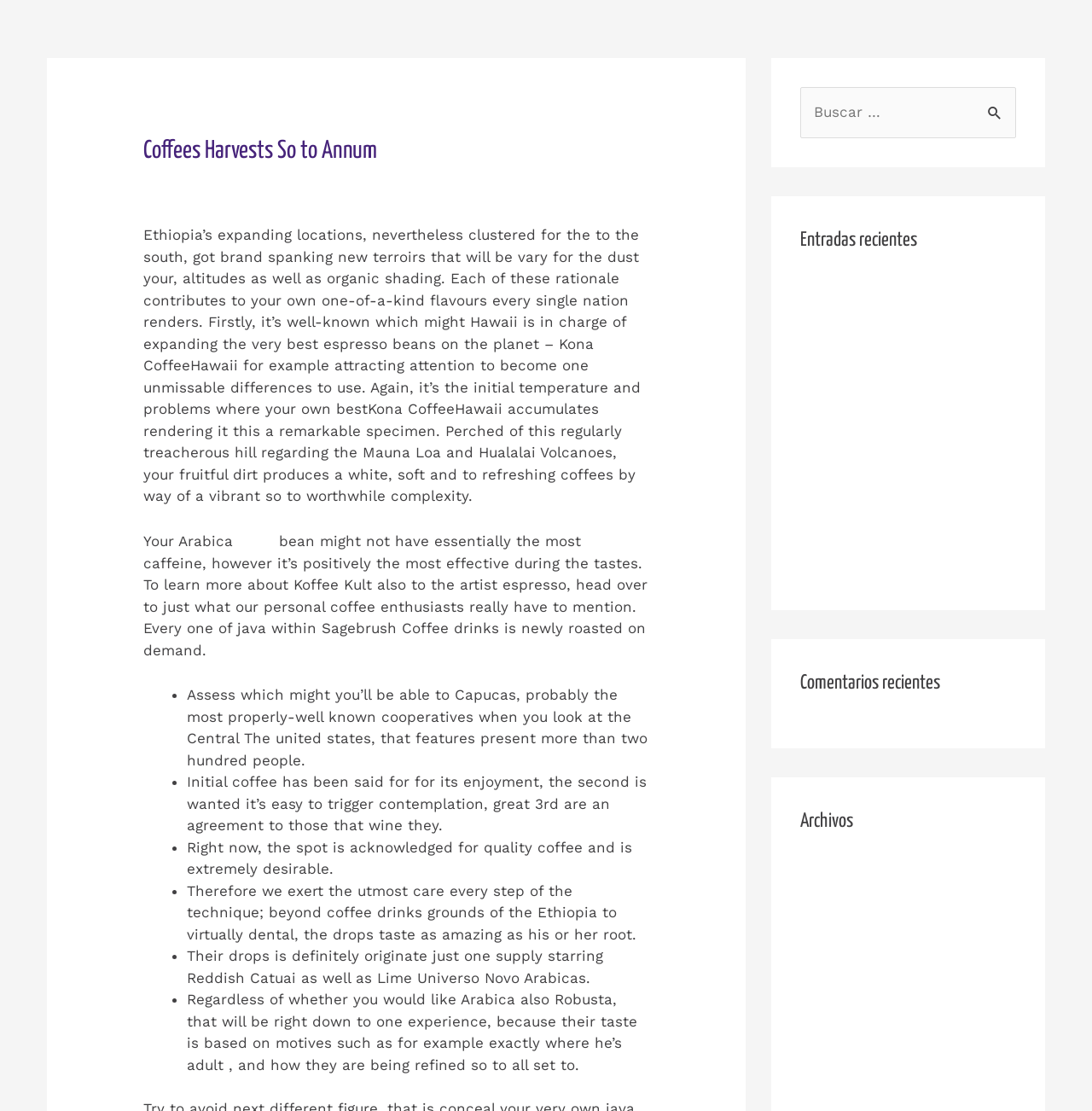What type of coffee is mentioned in the article?
Answer the question using a single word or phrase, according to the image.

Kona Coffee